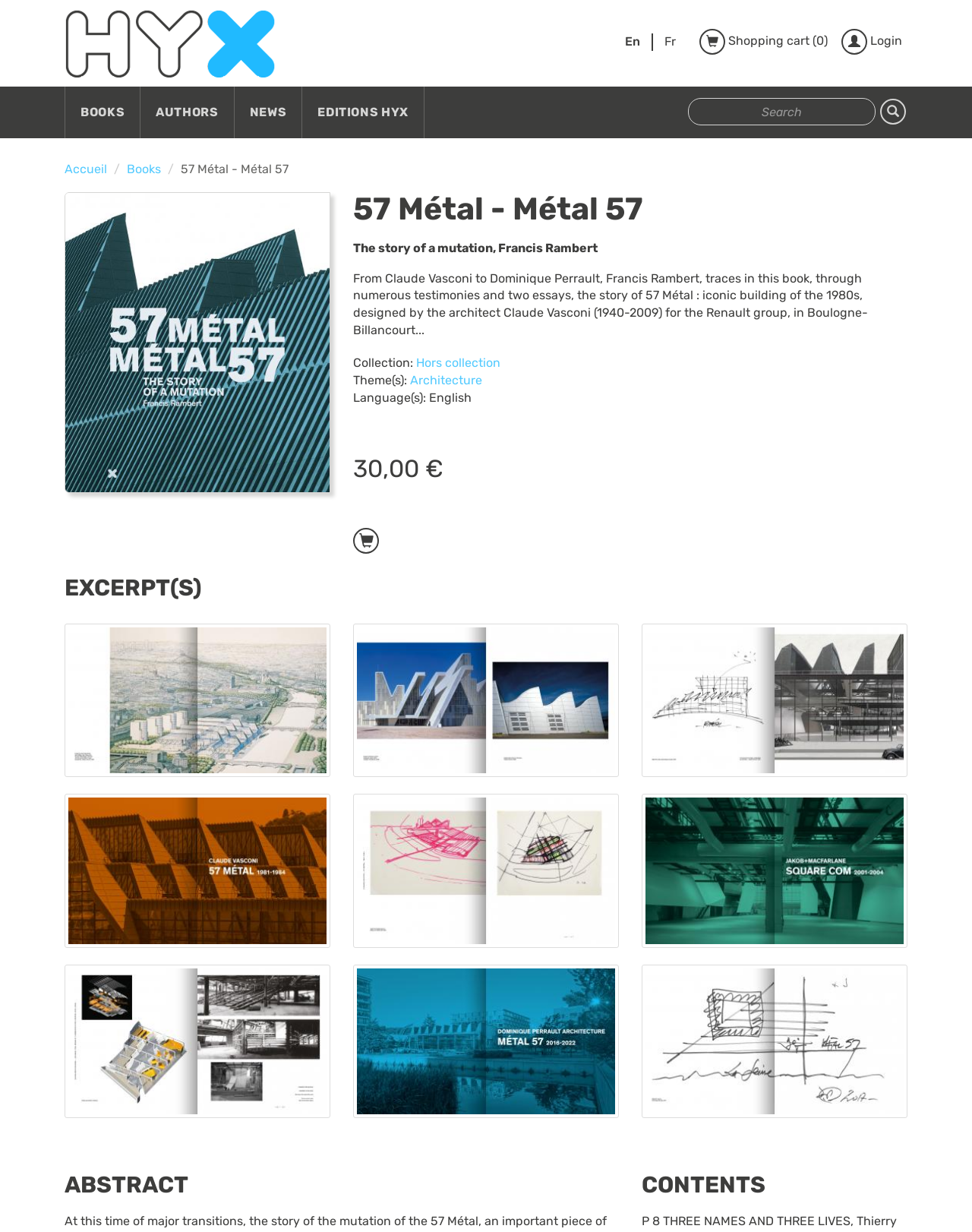Determine the bounding box coordinates for the element that should be clicked to follow this instruction: "Search for a book". The coordinates should be given as four float numbers between 0 and 1, in the format [left, top, right, bottom].

[0.708, 0.08, 0.901, 0.102]